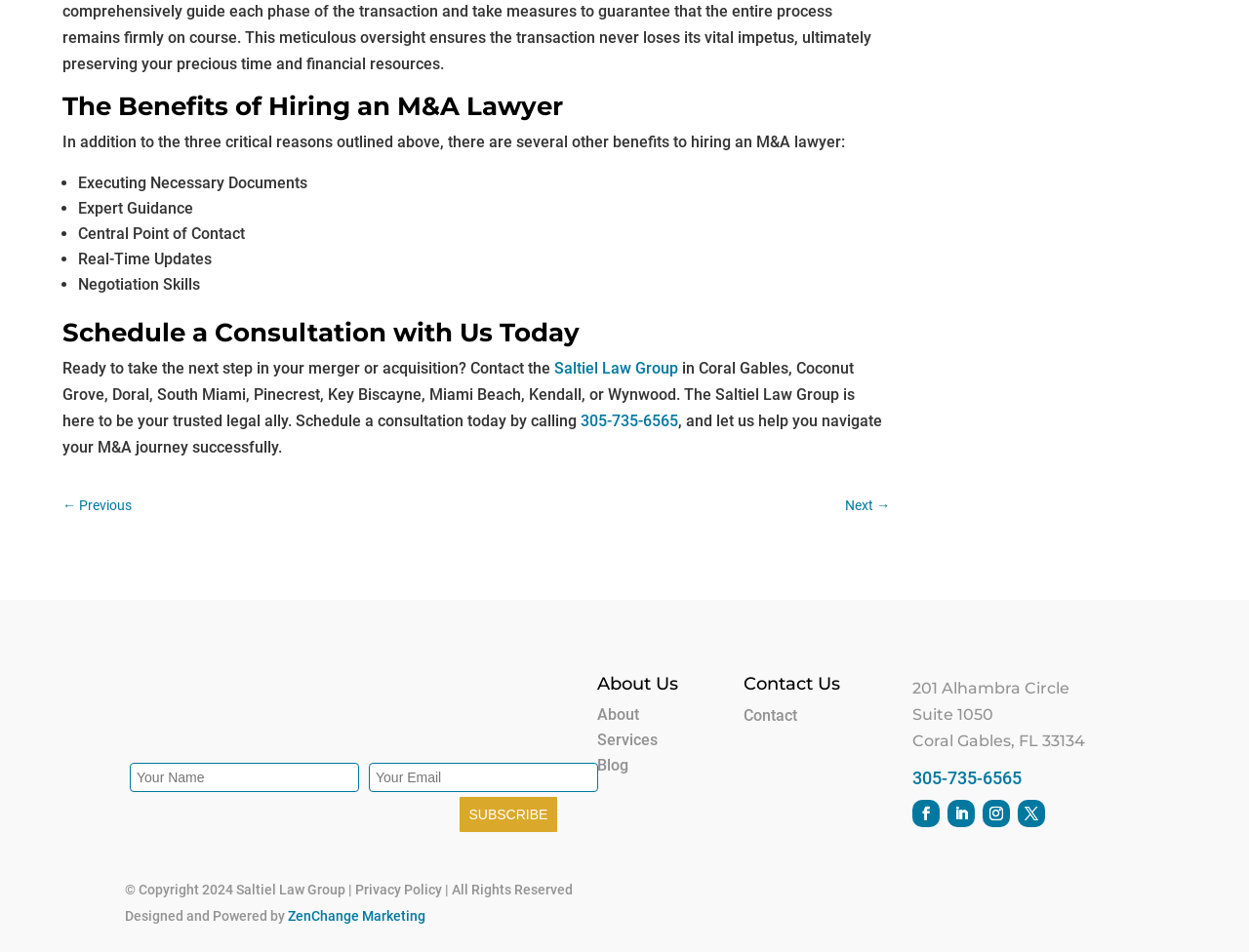Please specify the bounding box coordinates for the clickable region that will help you carry out the instruction: "Click the 'Contact' link".

[0.595, 0.742, 0.638, 0.761]